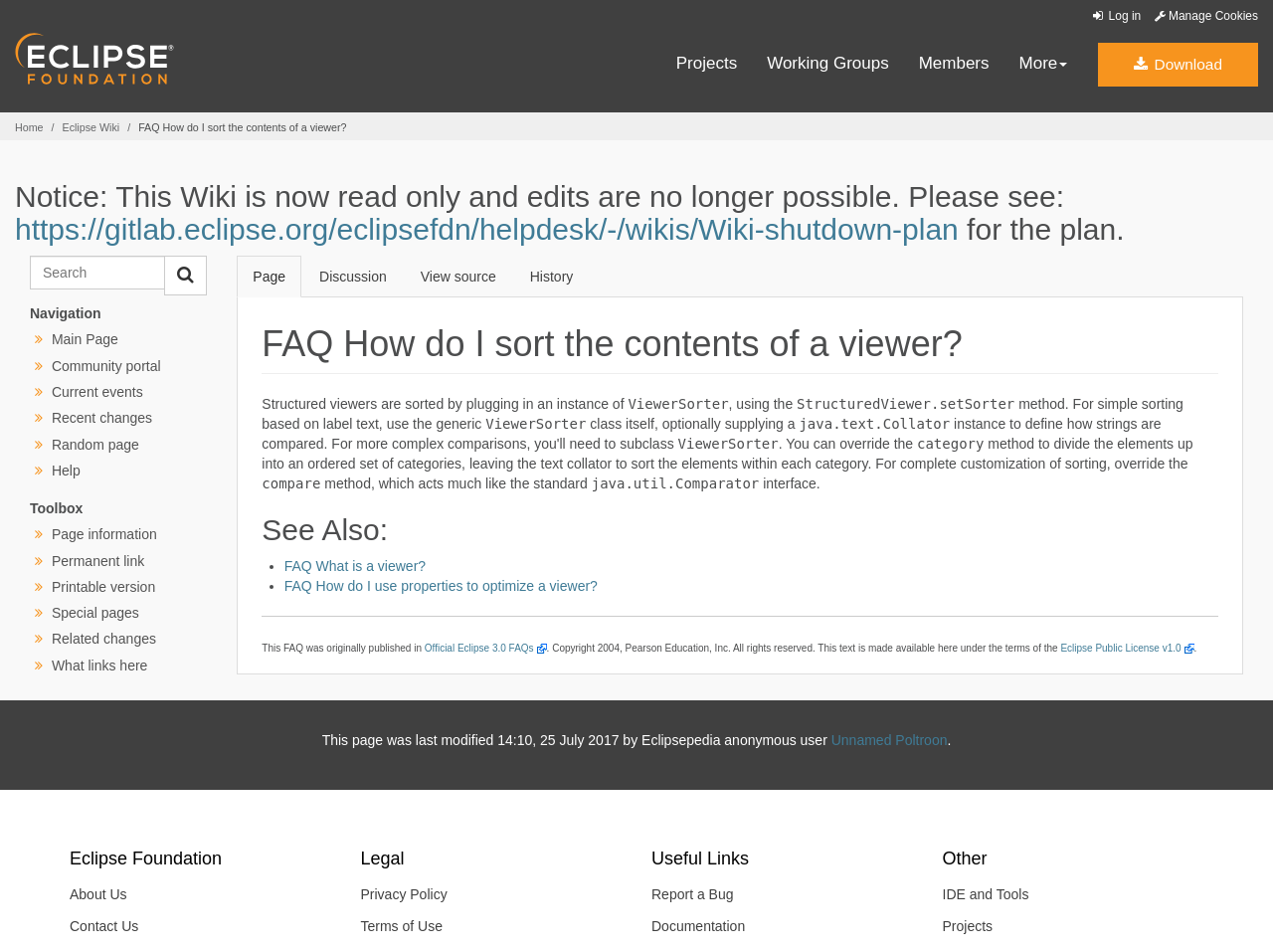Give a succinct answer to this question in a single word or phrase: 
What is the purpose of the java.text.Collator class?

Text collation